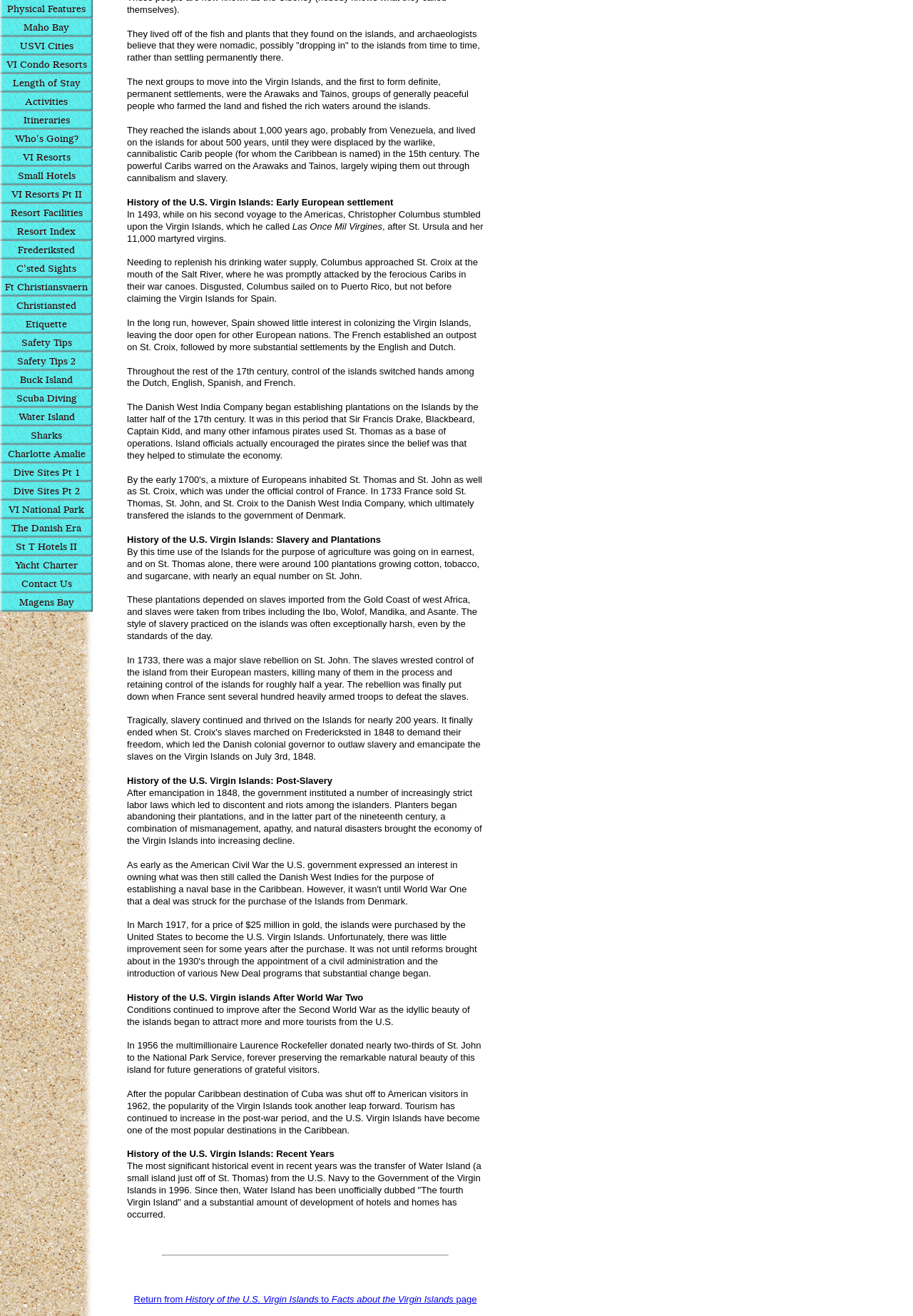From the element description: "Buck Island", extract the bounding box coordinates of the UI element. The coordinates should be expressed as four float numbers between 0 and 1, in the order [left, top, right, bottom].

[0.0, 0.282, 0.102, 0.296]